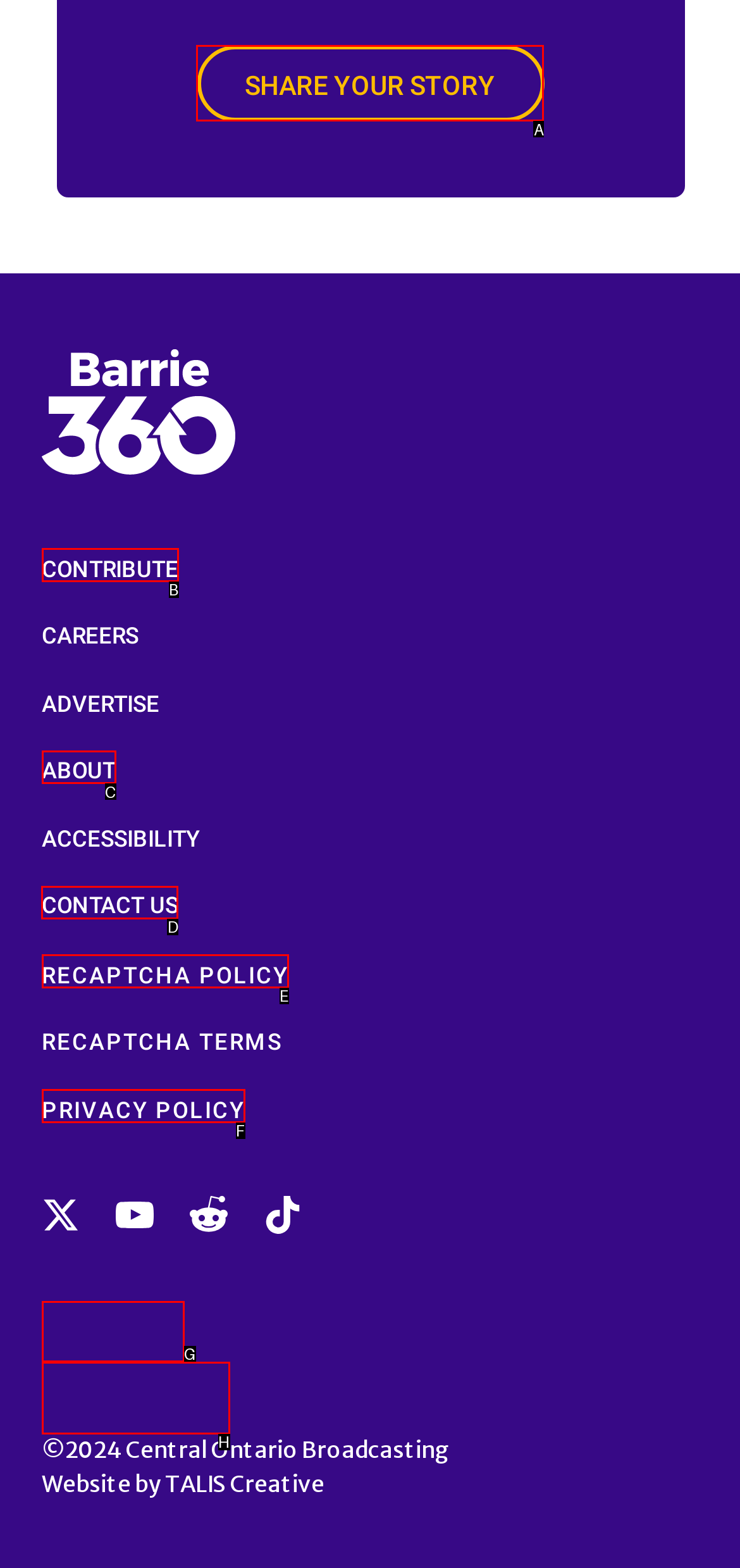Point out which HTML element you should click to fulfill the task: Contact US.
Provide the option's letter from the given choices.

D